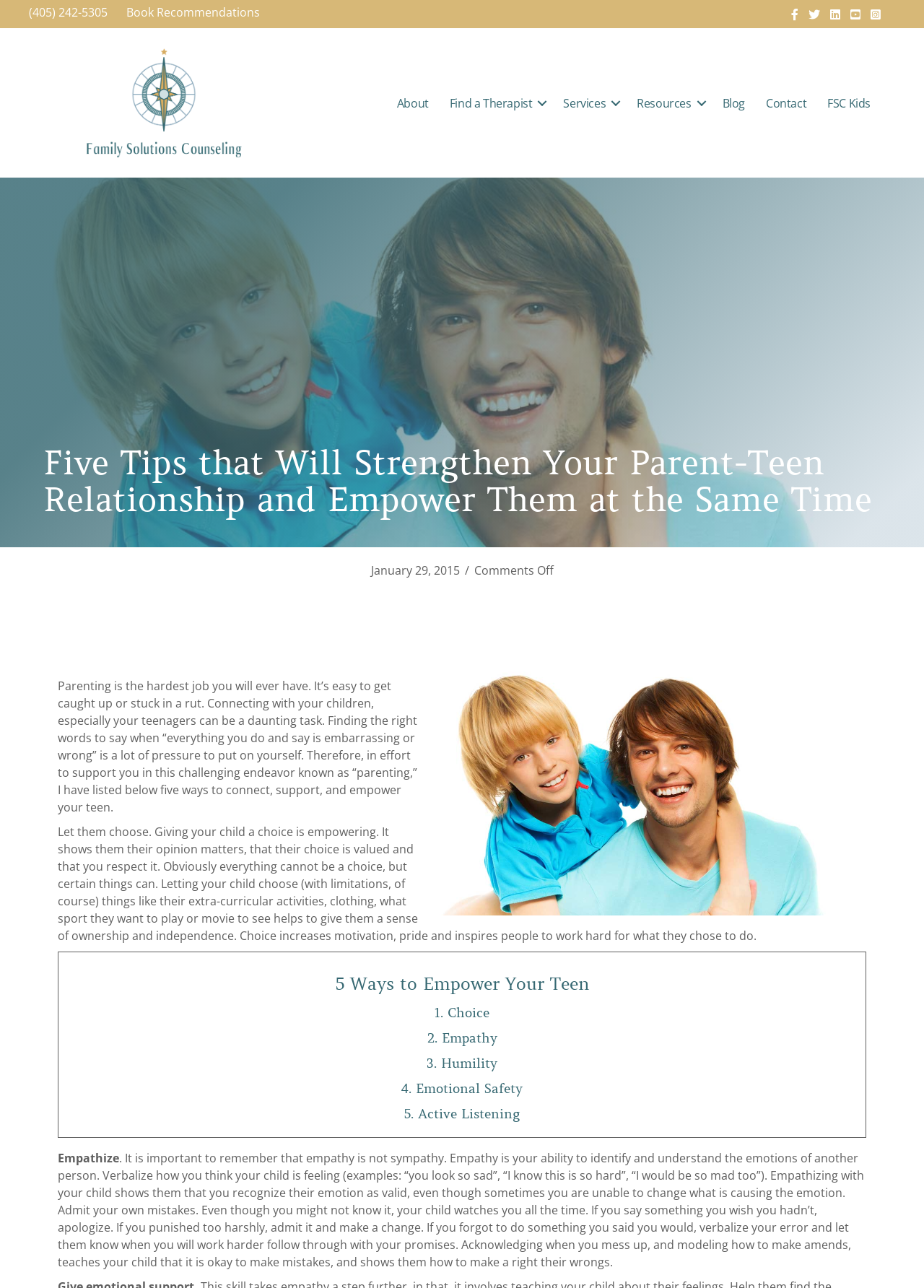Please give a succinct answer to the question in one word or phrase:
What is the phone number to book an appointment?

(405) 242-5305